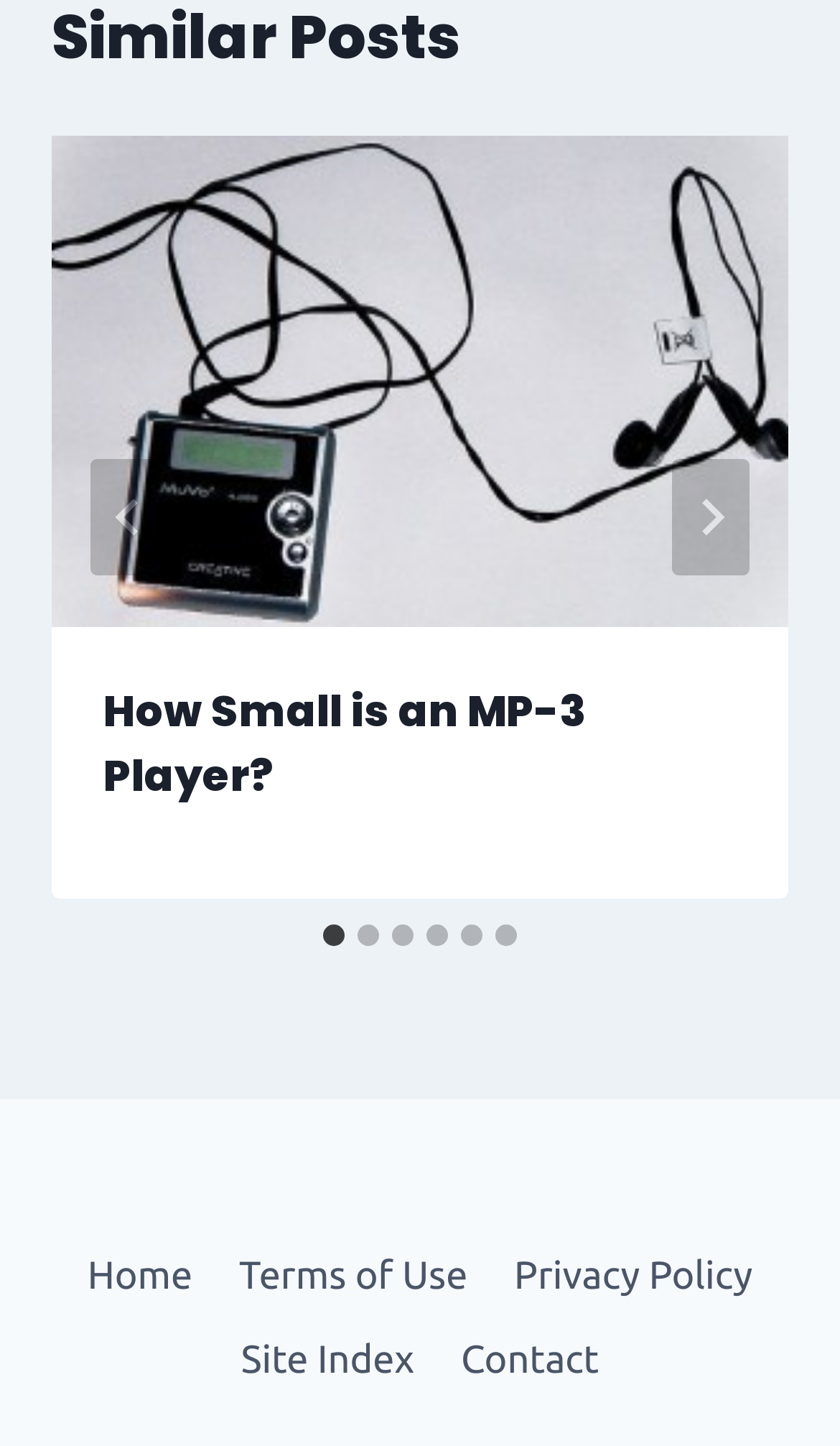Provide the bounding box coordinates of the HTML element this sentence describes: "January 23, 2024". The bounding box coordinates consist of four float numbers between 0 and 1, i.e., [left, top, right, bottom].

None